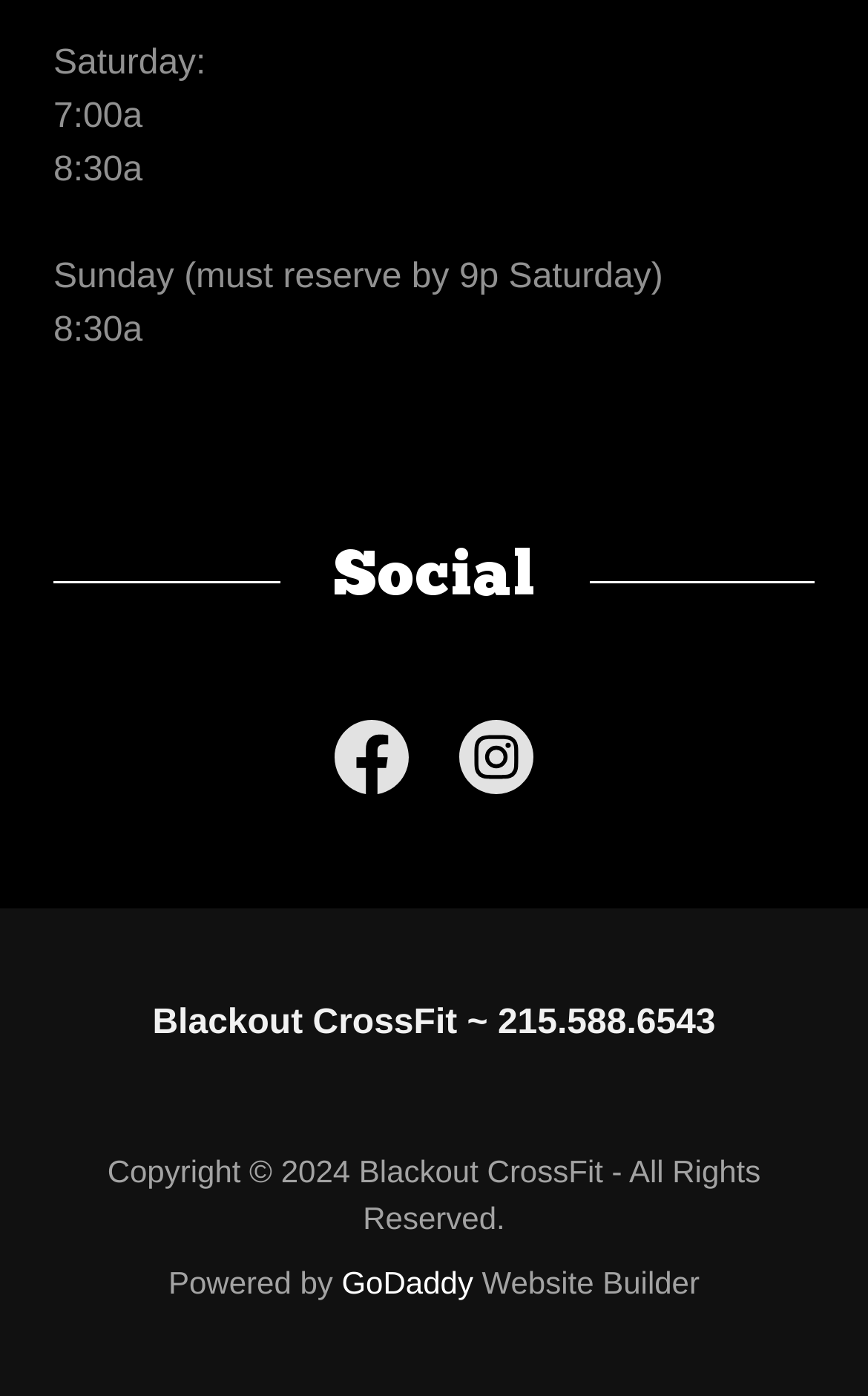What social media platforms are linked?
Use the information from the screenshot to give a comprehensive response to the question.

The webpage links to Facebook and Instagram social media platforms, as indicated by the 'Facebook Social Link' and 'Instagram Social Link' texts, each accompanied by an image.